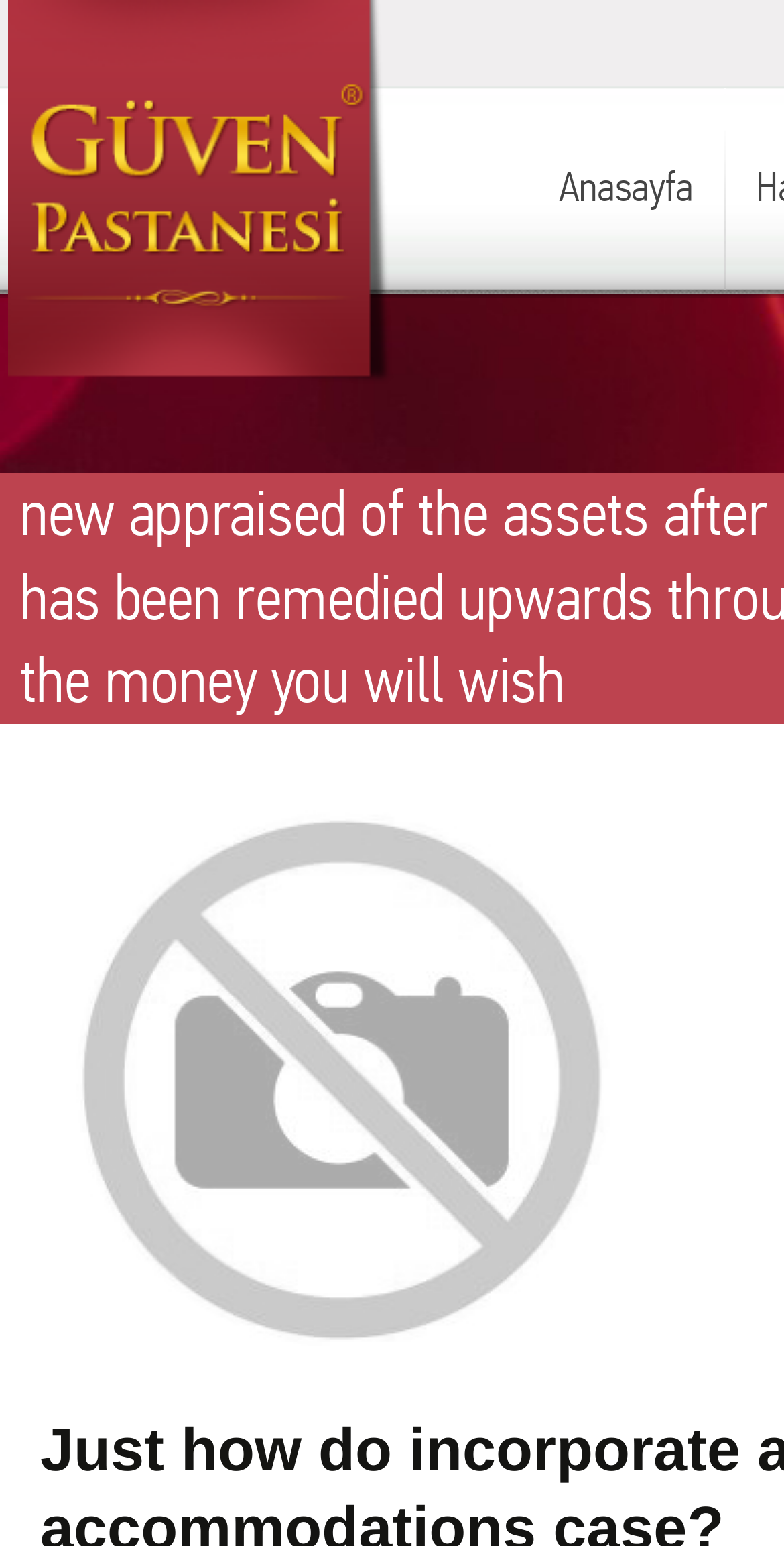Your task is to extract the text of the main heading from the webpage.

new appraised of the assets after it has been remedied upwards through the money you will wish